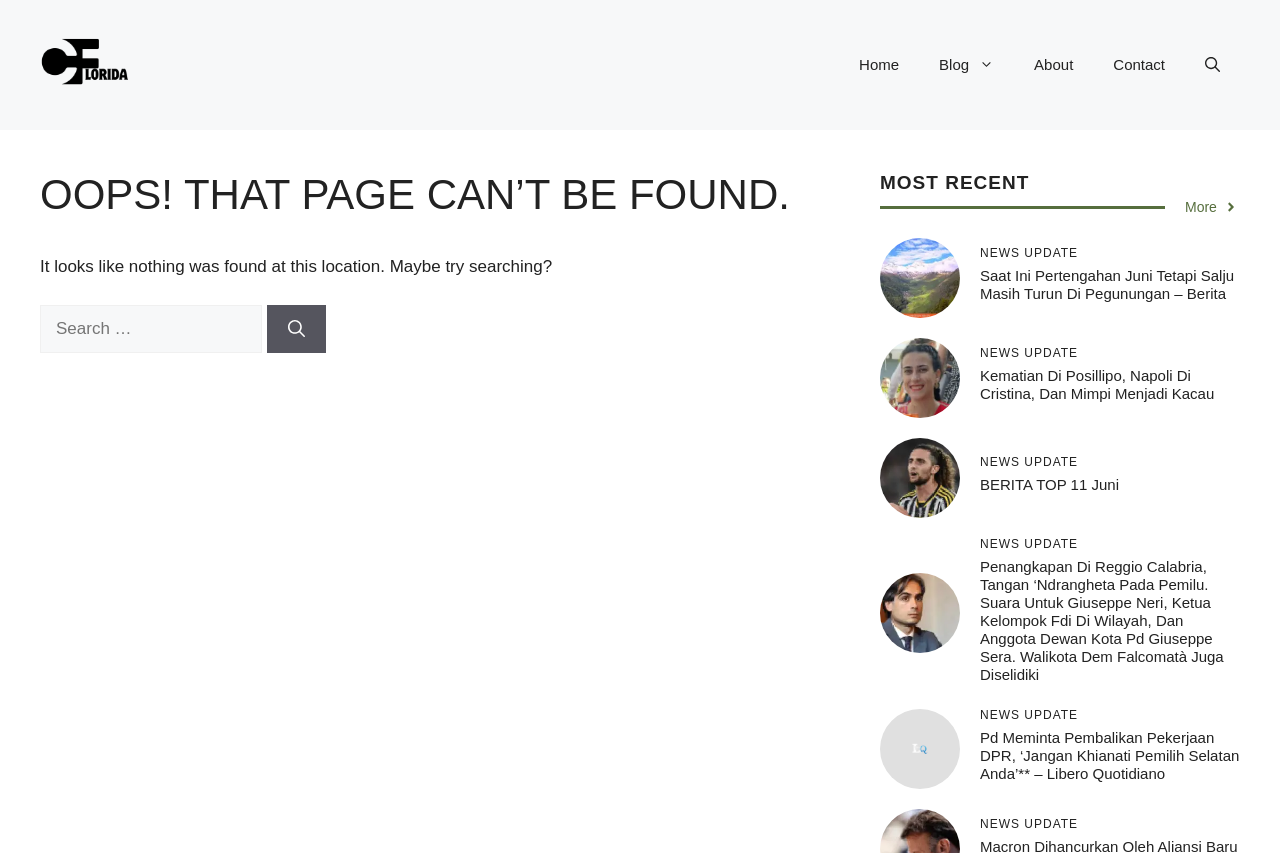Could you find the bounding box coordinates of the clickable area to complete this instruction: "Open search"?

[0.926, 0.041, 0.969, 0.111]